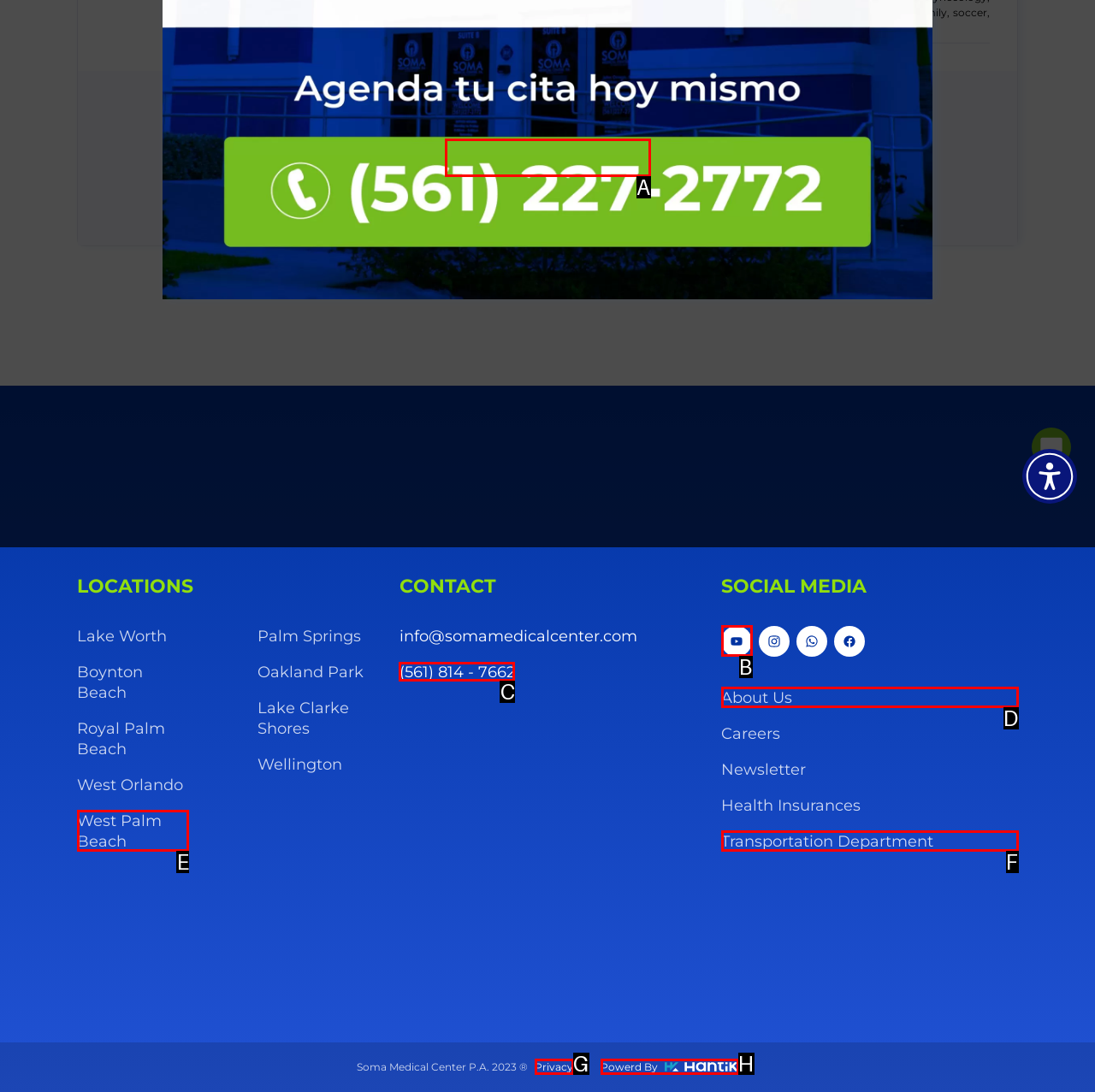Identify the UI element described as: Support Team
Answer with the option's letter directly.

None